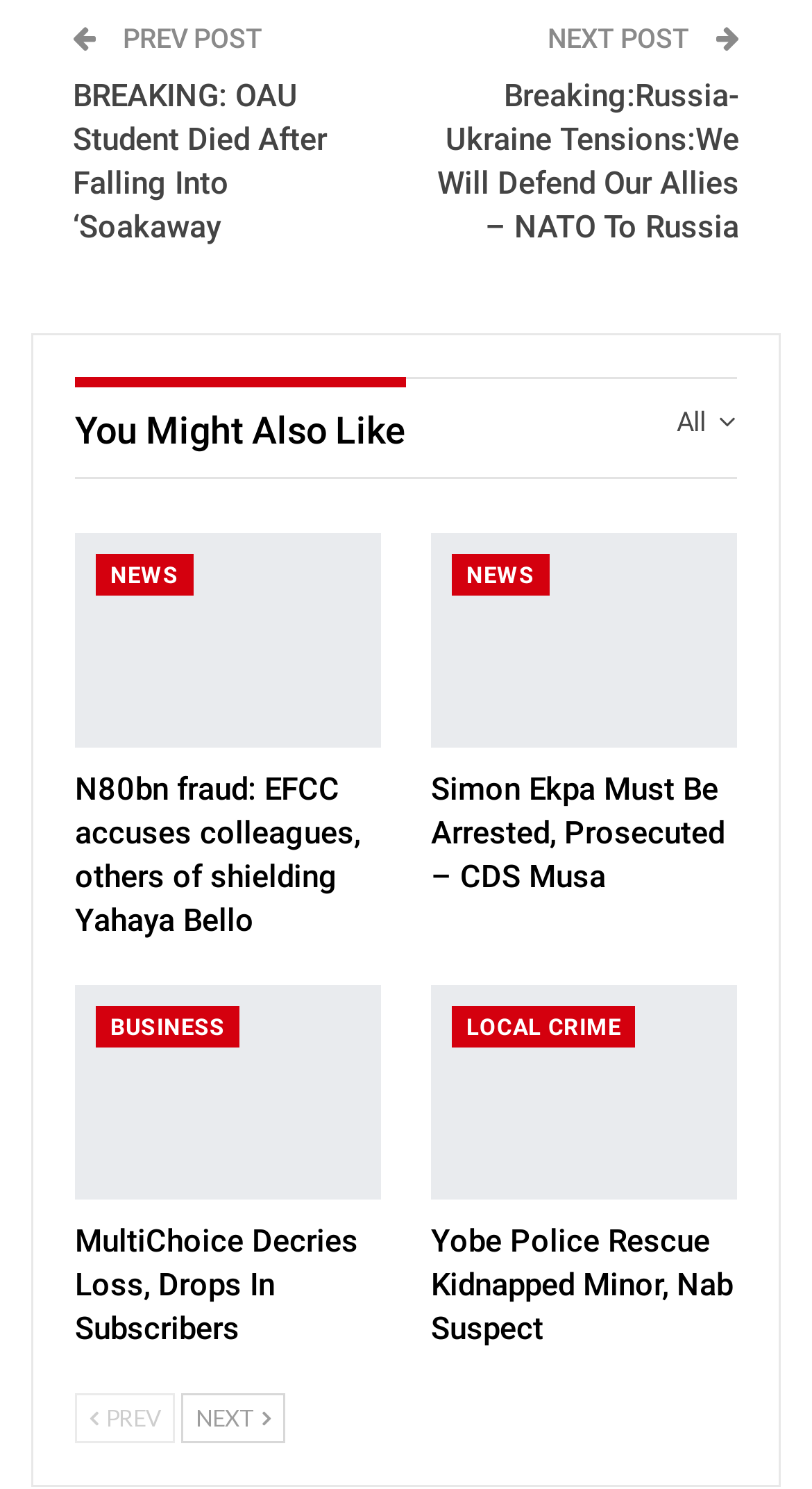Determine the coordinates of the bounding box that should be clicked to complete the instruction: "Go to the 'NEXT POST'". The coordinates should be represented by four float numbers between 0 and 1: [left, top, right, bottom].

[0.674, 0.015, 0.856, 0.036]